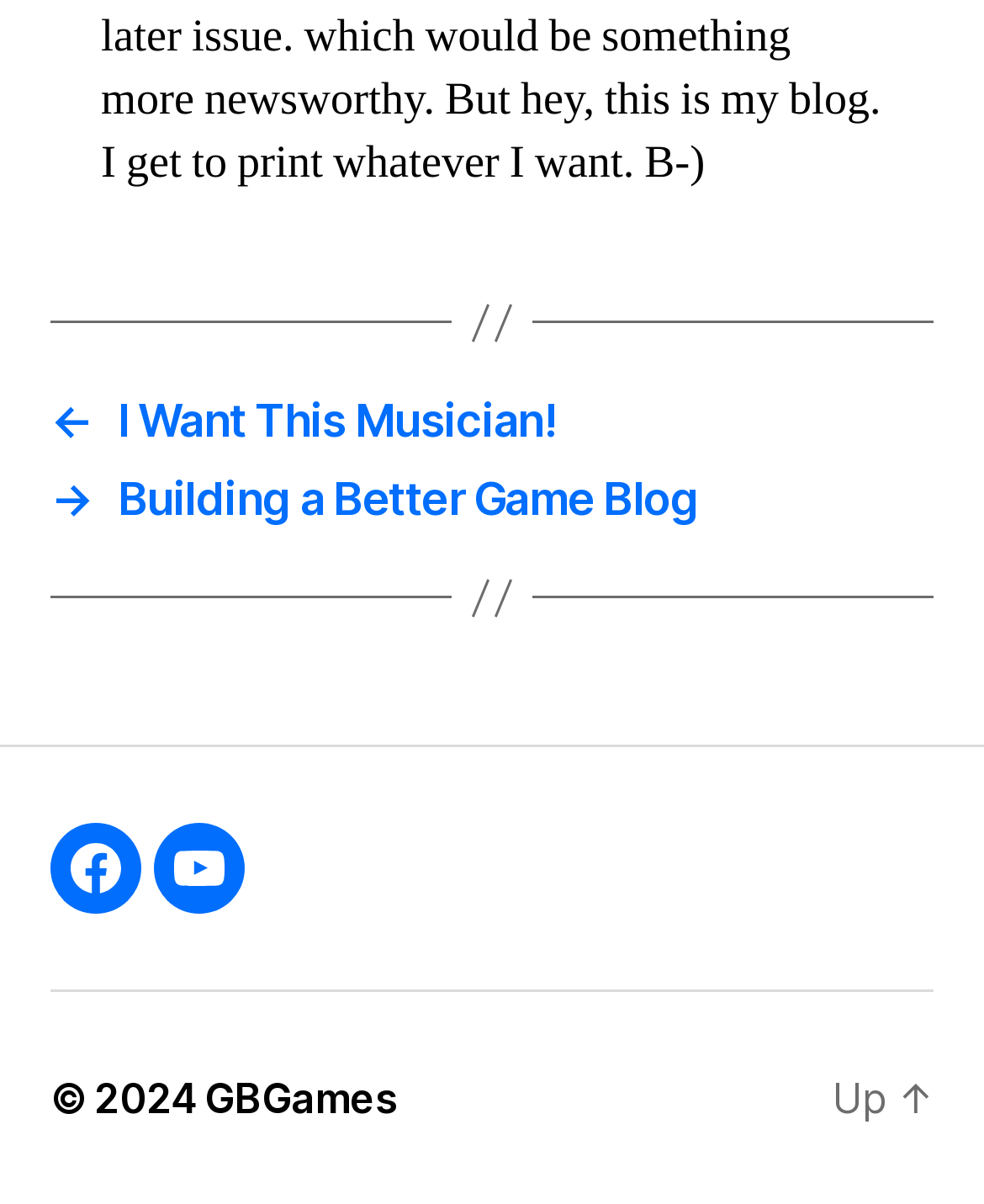What is the purpose of the 'Up' link?
Respond with a short answer, either a single word or a phrase, based on the image.

To go back to the top